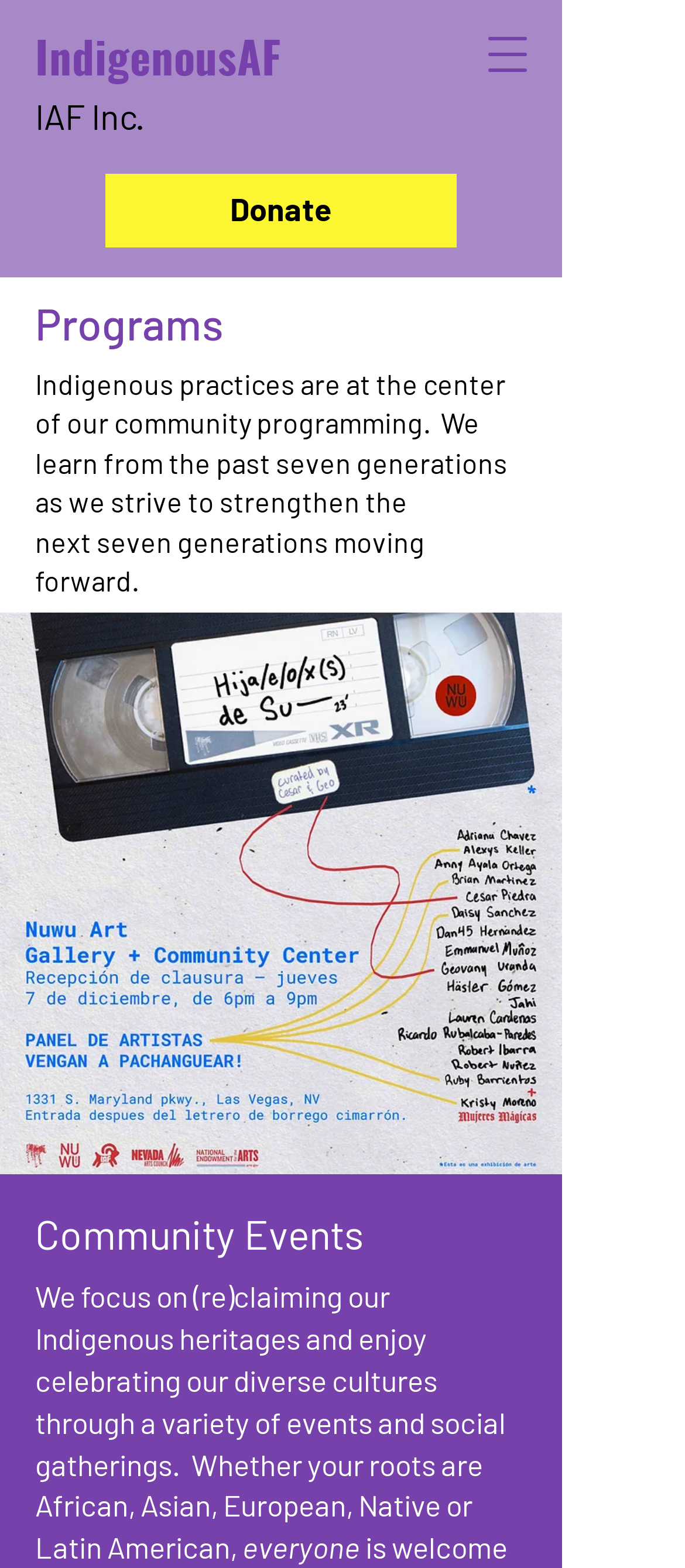What is the purpose of the 'Donate' button?
Respond with a short answer, either a single word or a phrase, based on the image.

To donate to the organization